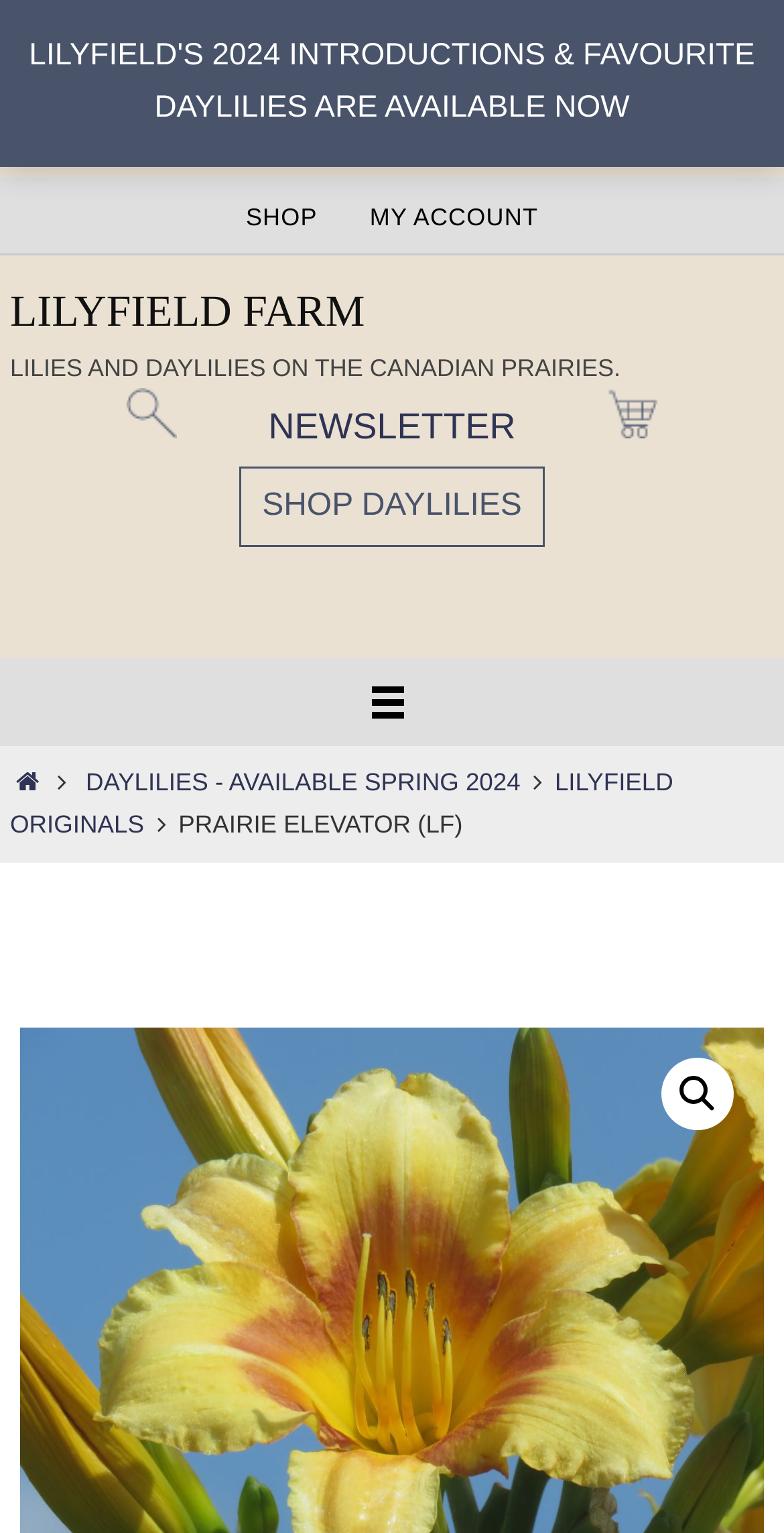Please identify the bounding box coordinates of the element that needs to be clicked to execute the following command: "go to shop". Provide the bounding box using four float numbers between 0 and 1, formatted as [left, top, right, bottom].

[0.288, 0.124, 0.431, 0.159]